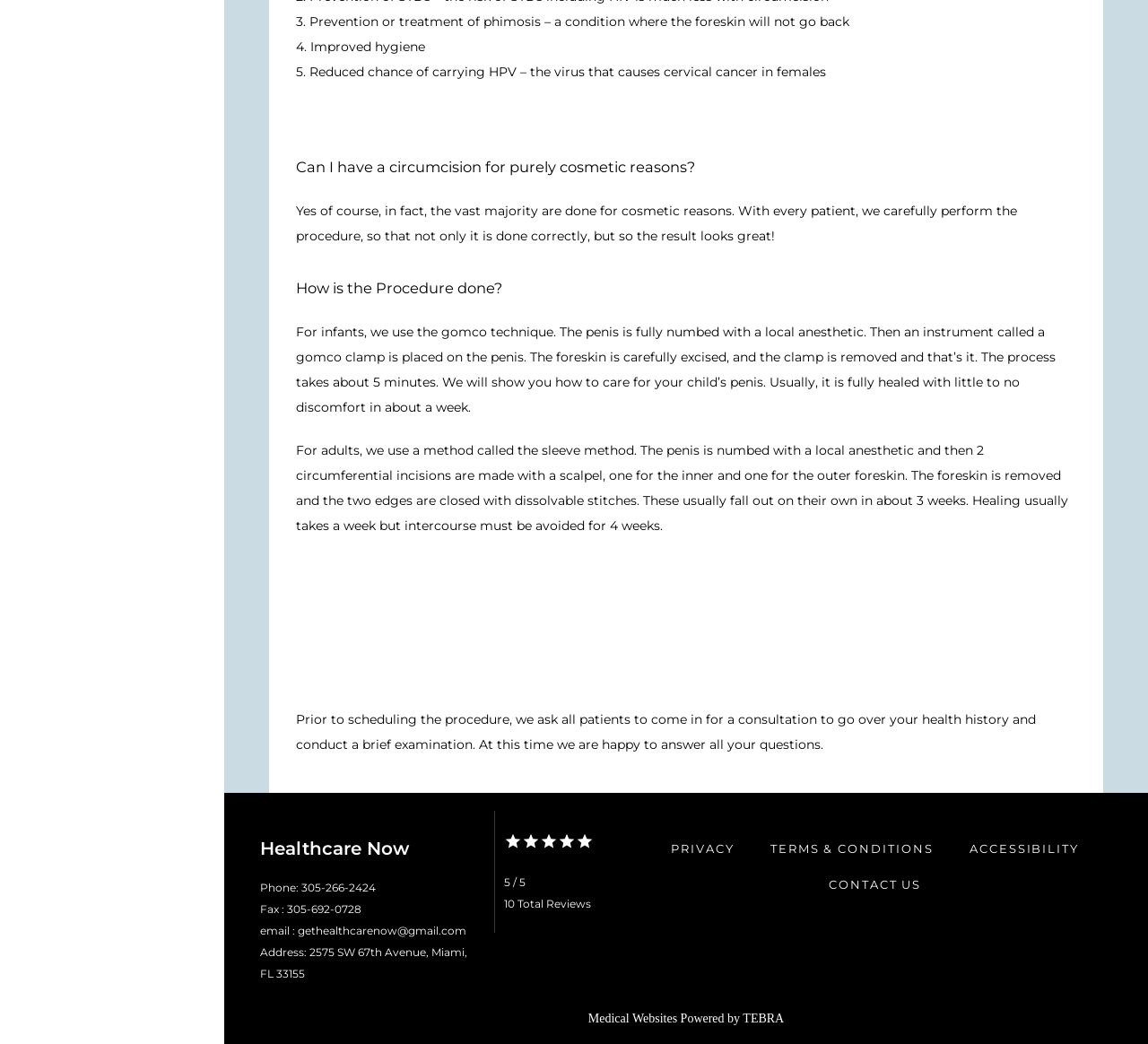Given the description "Accessibility", provide the bounding box coordinates of the corresponding UI element.

[0.844, 0.805, 0.94, 0.819]